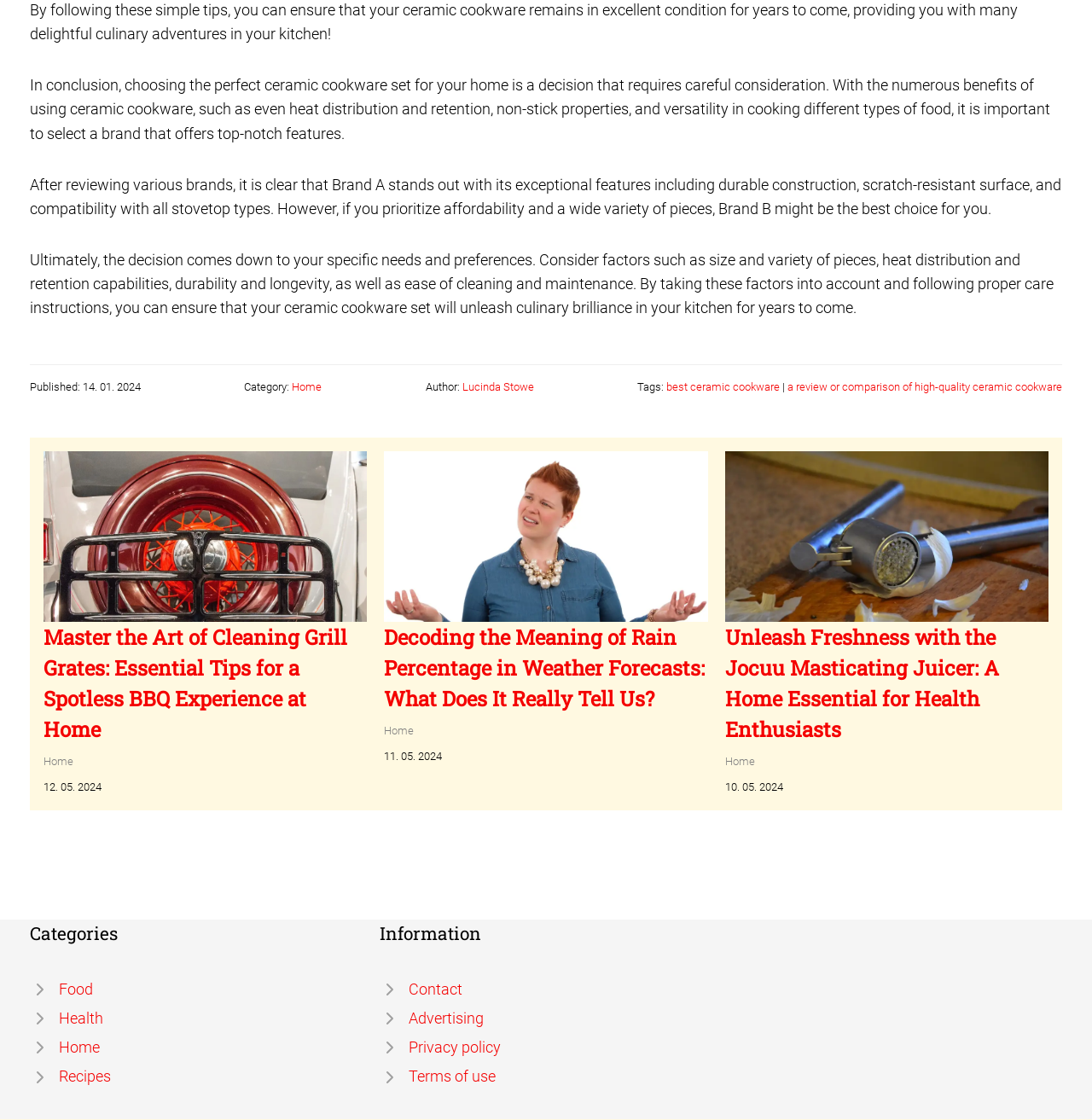Using the provided element description, identify the bounding box coordinates as (top-left x, top-left y, bottom-right x, bottom-right y). Ensure all values are between 0 and 1. Description: Health

[0.027, 0.897, 0.332, 0.923]